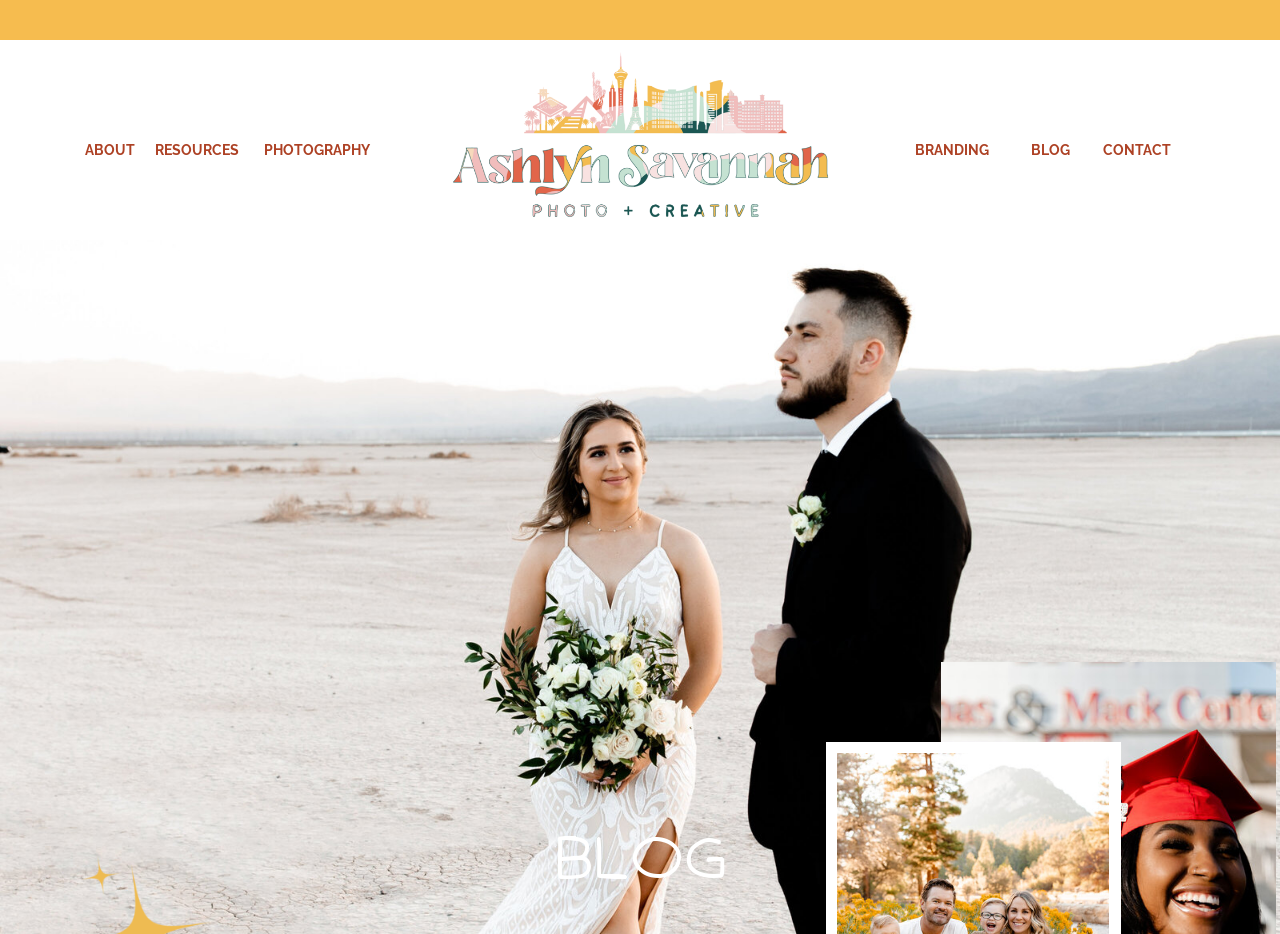Create a detailed description of the webpage's content and layout.

The webpage appears to be a blog or portfolio website, with a focus on engagement photos. At the top of the page, there are six links arranged horizontally, each with a brief text description: "RESOURCES", "ABOUT", "CONTACT", "BRANDING", "PHOTOGRAPHY", and "BLOG". These links are positioned near the top of the page, with "RESOURCES" on the left and "BLOG" on the right.

Below these links, there is a larger heading that reads "BLOG", which is centered near the bottom of the page. This suggests that the main content of the page may be related to blog posts or articles. However, there is no visible text or content below the heading, so it's unclear what specific information is being presented.

There are no visible images on the page, and the overall layout is dominated by the navigation links at the top and the "BLOG" heading at the bottom.